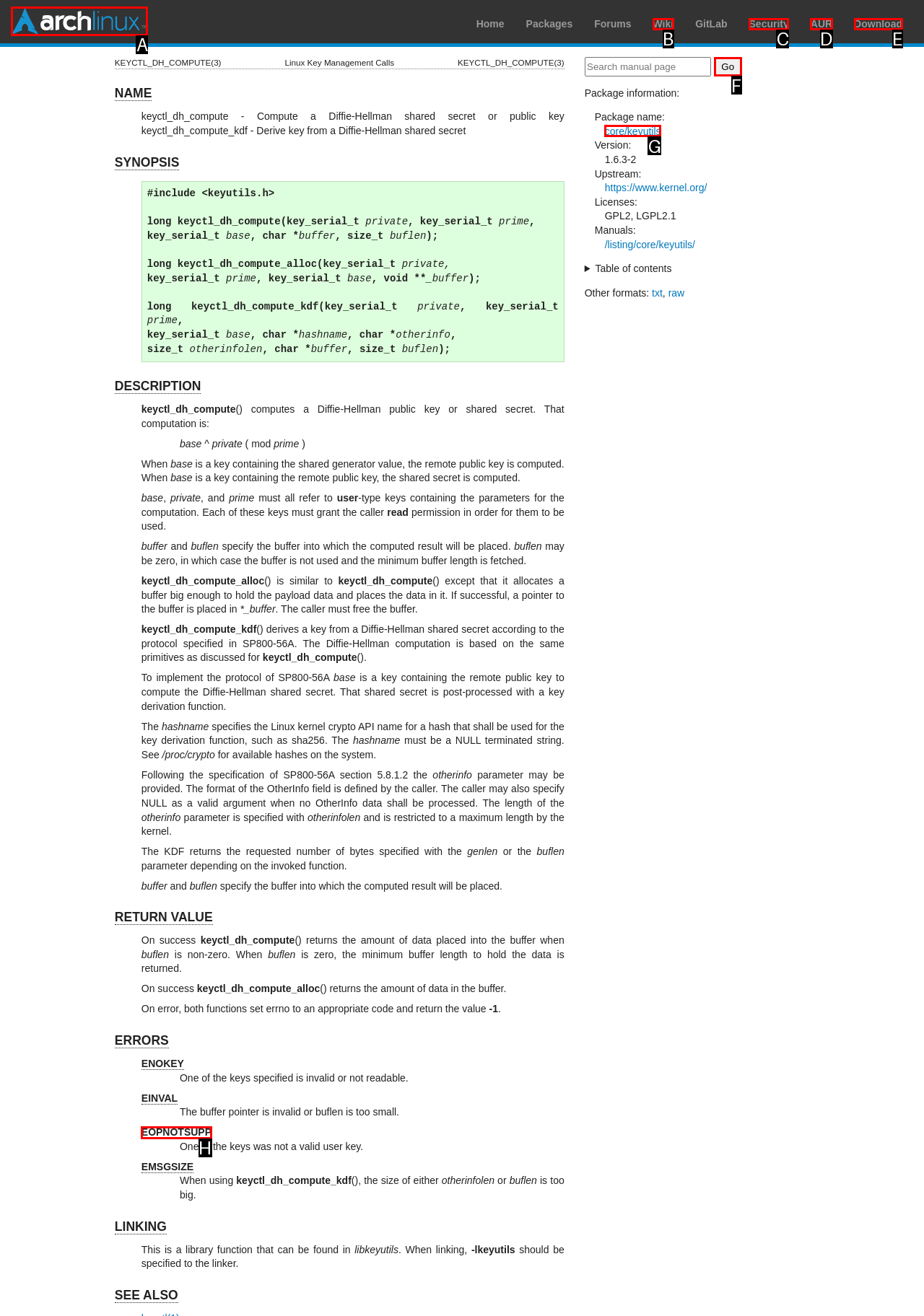To complete the task: Click on Arch Linux, select the appropriate UI element to click. Respond with the letter of the correct option from the given choices.

A